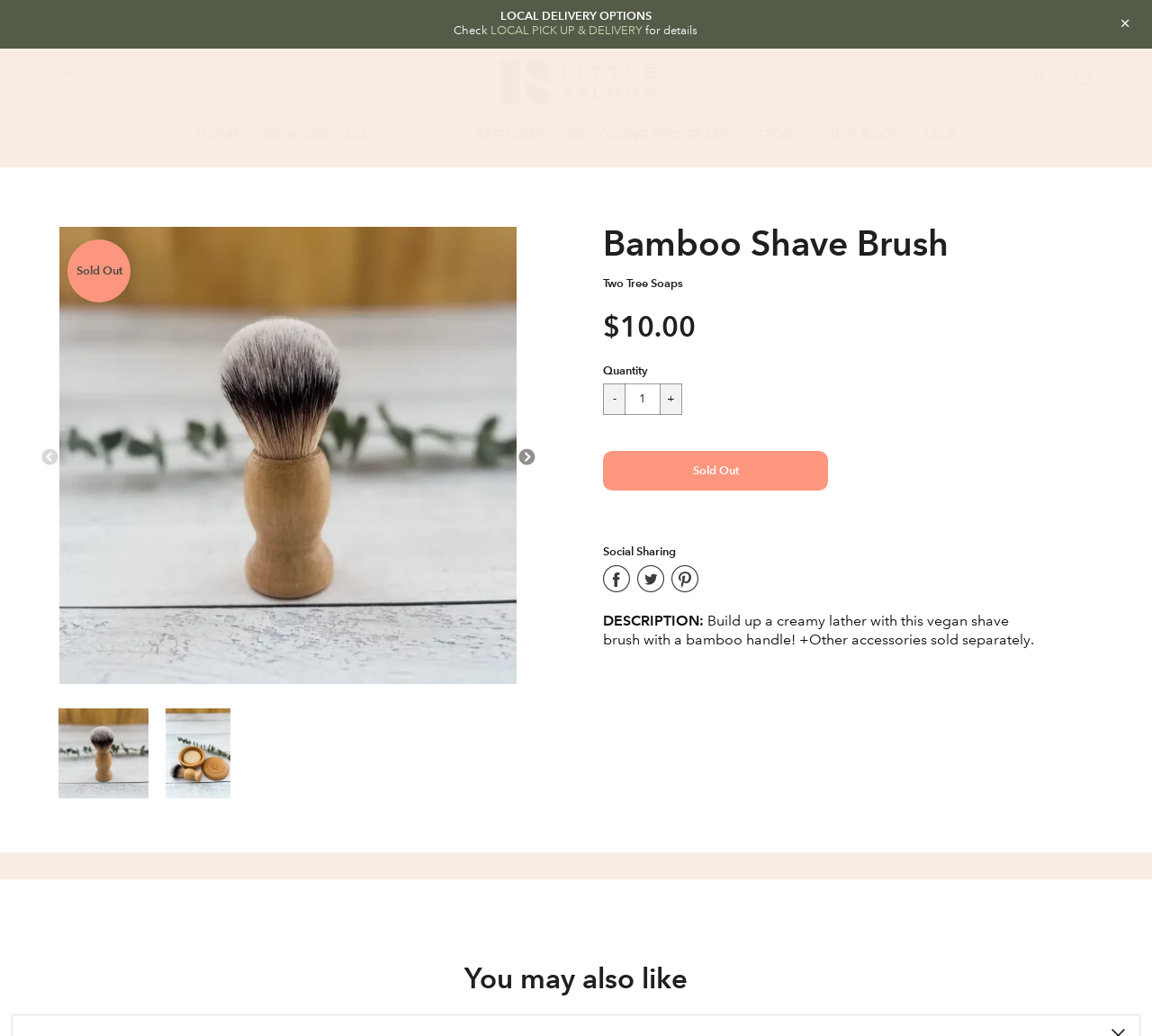What is the material of the product's handle?
Kindly offer a detailed explanation using the data available in the image.

I found the material of the product's handle by looking at the product description which mentions 'this vegan shave brush with a bamboo handle'.